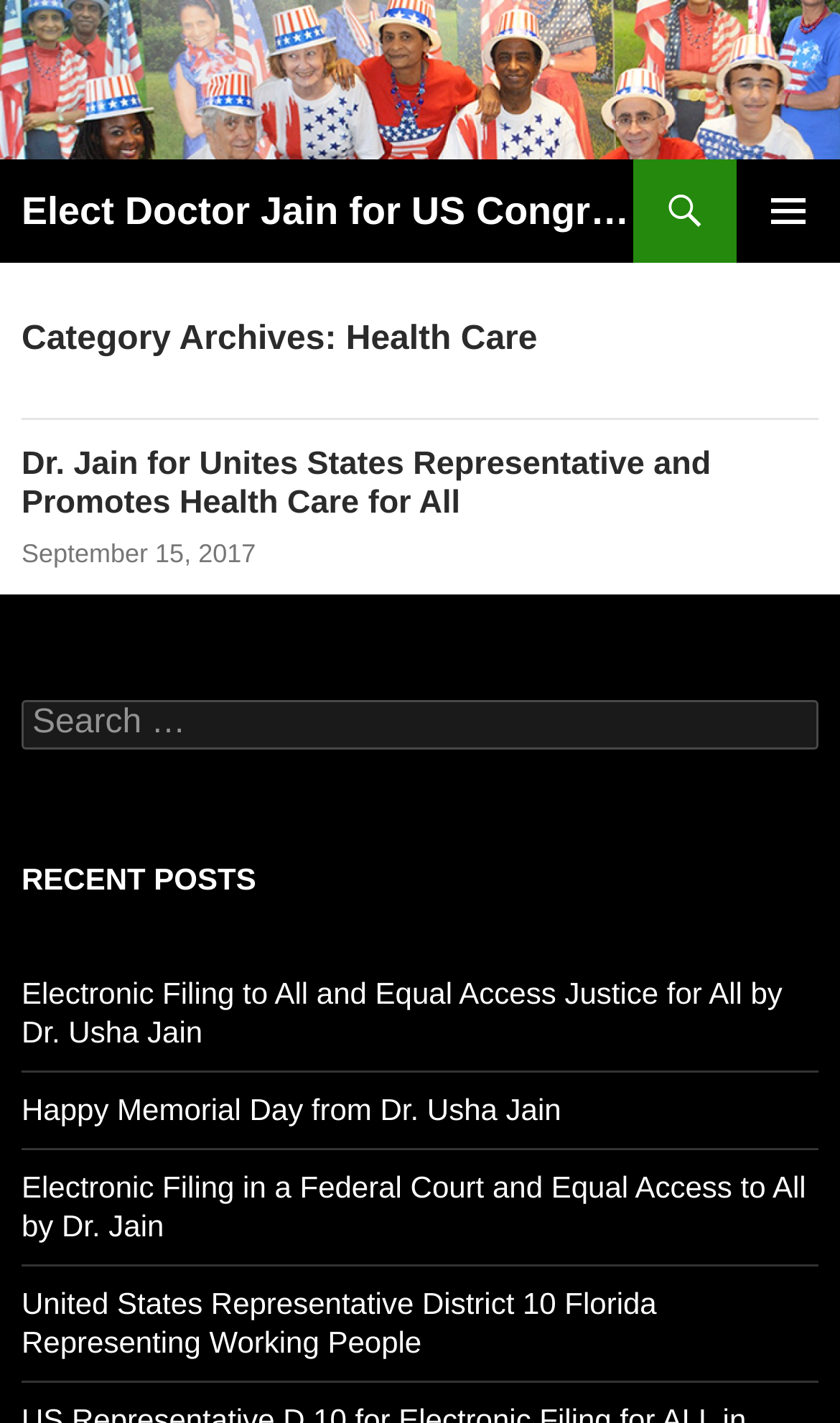For the element described, predict the bounding box coordinates as (top-left x, top-left y, bottom-right x, bottom-right y). All values should be between 0 and 1. Element description: Primary Menu

[0.877, 0.112, 1.0, 0.185]